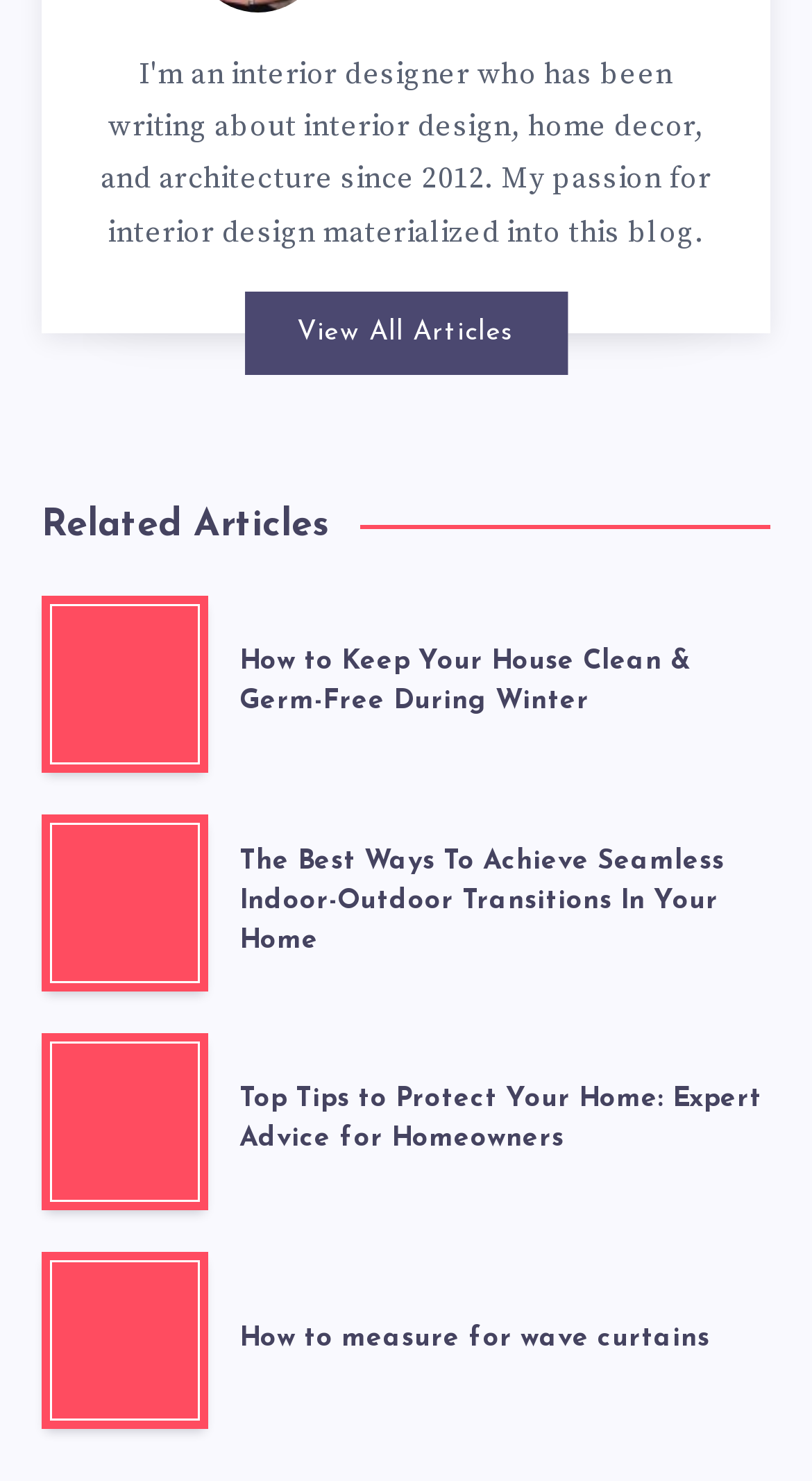Determine the bounding box coordinates of the clickable region to execute the instruction: "View all articles". The coordinates should be four float numbers between 0 and 1, denoted as [left, top, right, bottom].

[0.302, 0.197, 0.698, 0.253]